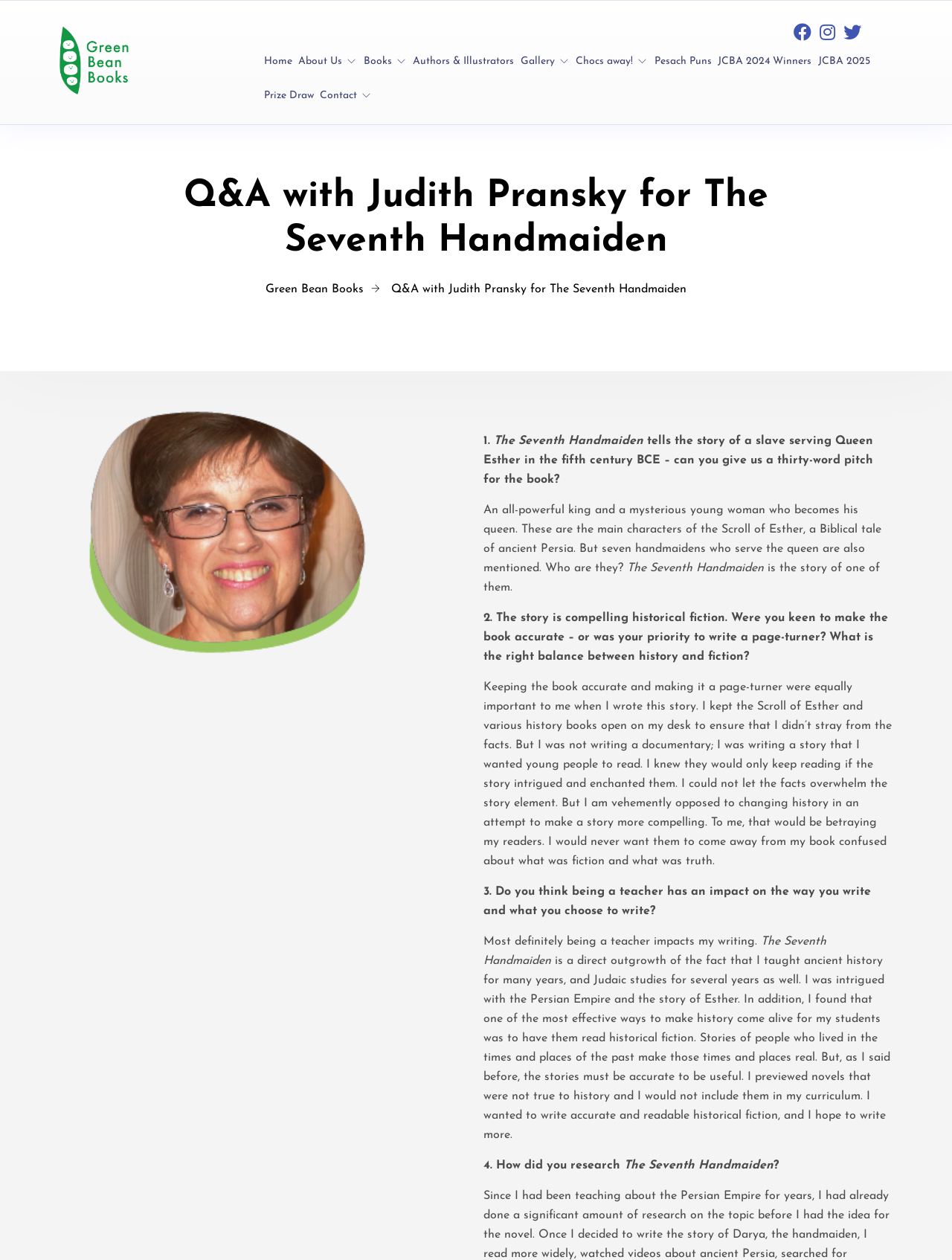Could you indicate the bounding box coordinates of the region to click in order to complete this instruction: "View the 'Gallery of artwork'".

[0.566, 0.084, 0.715, 0.1]